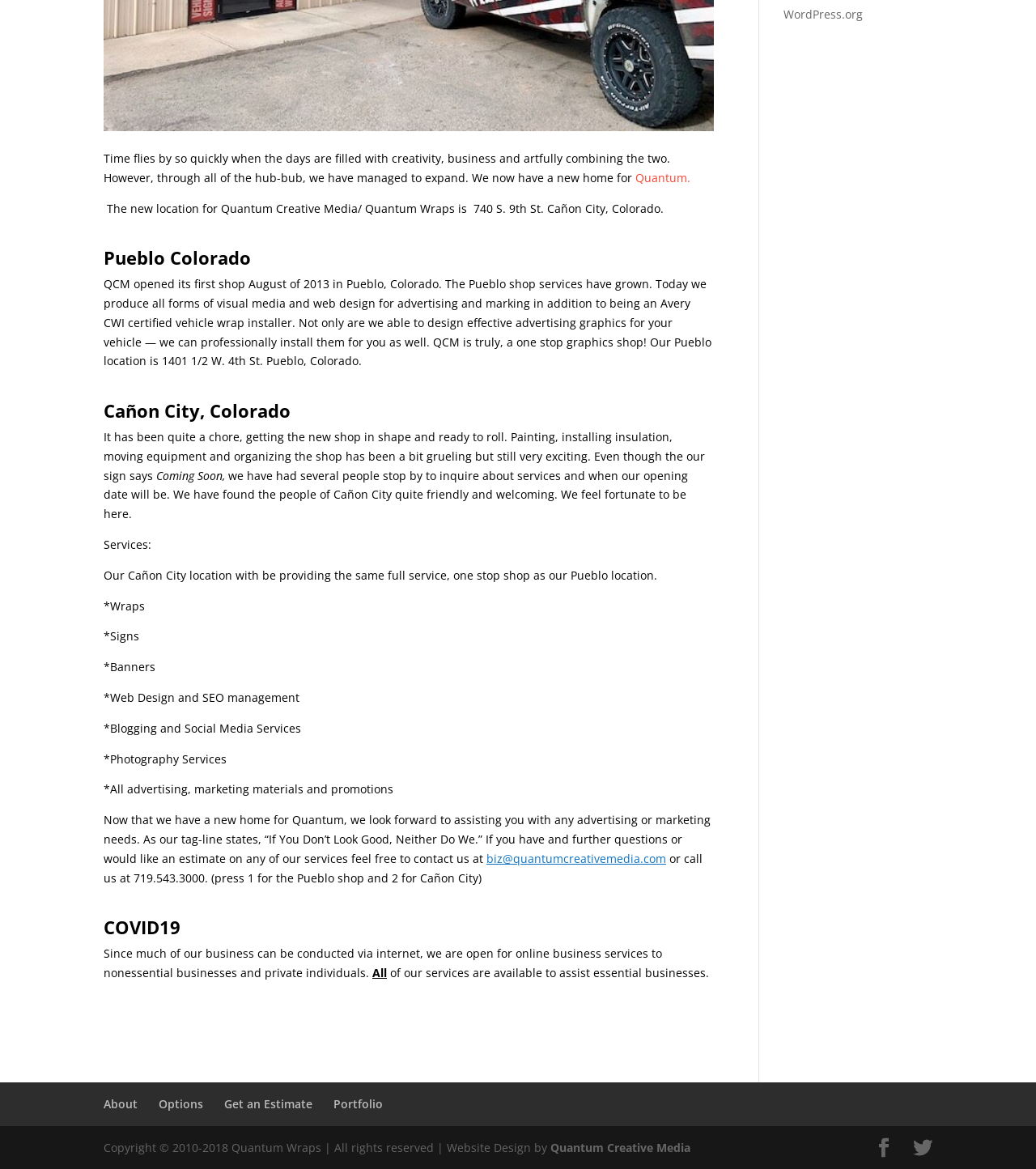Give the bounding box coordinates for this UI element: "Quantum.". The coordinates should be four float numbers between 0 and 1, arranged as [left, top, right, bottom].

[0.613, 0.145, 0.666, 0.159]